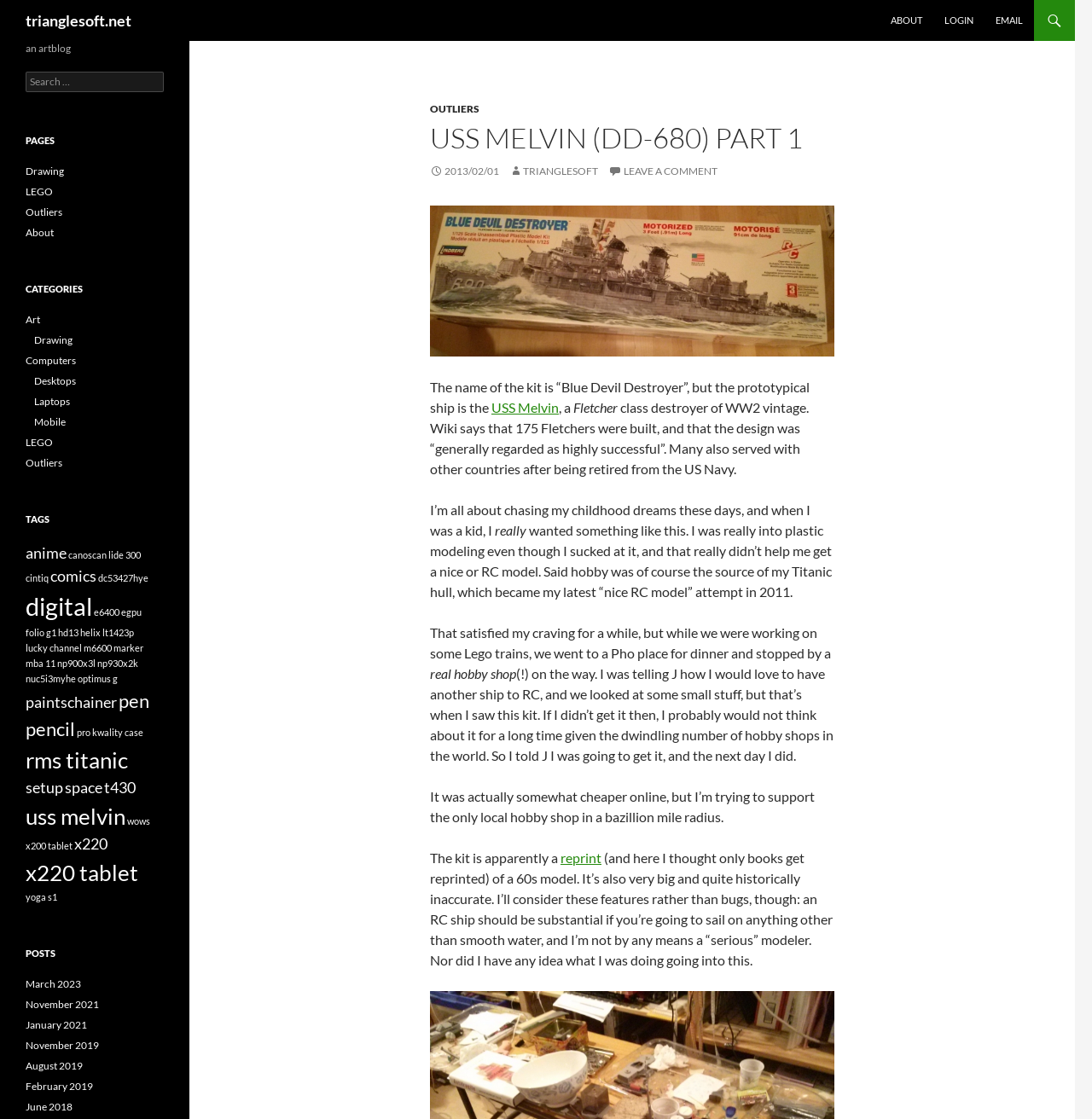Use a single word or phrase to answer this question: 
How many Fletchers were built according to the article?

175